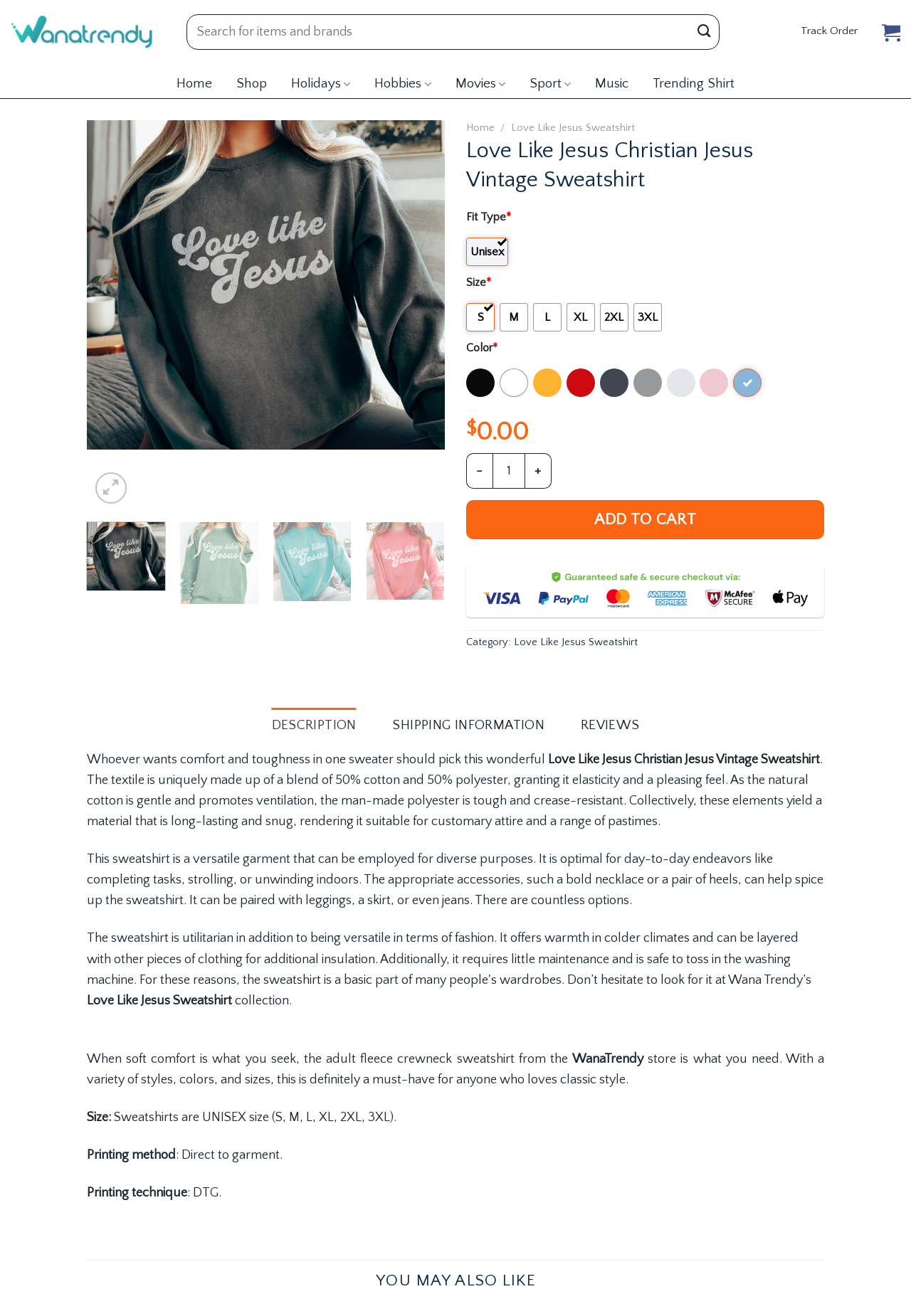Determine the coordinates of the bounding box that should be clicked to complete the instruction: "Search for something". The coordinates should be represented by four float numbers between 0 and 1: [left, top, right, bottom].

[0.205, 0.011, 0.791, 0.038]